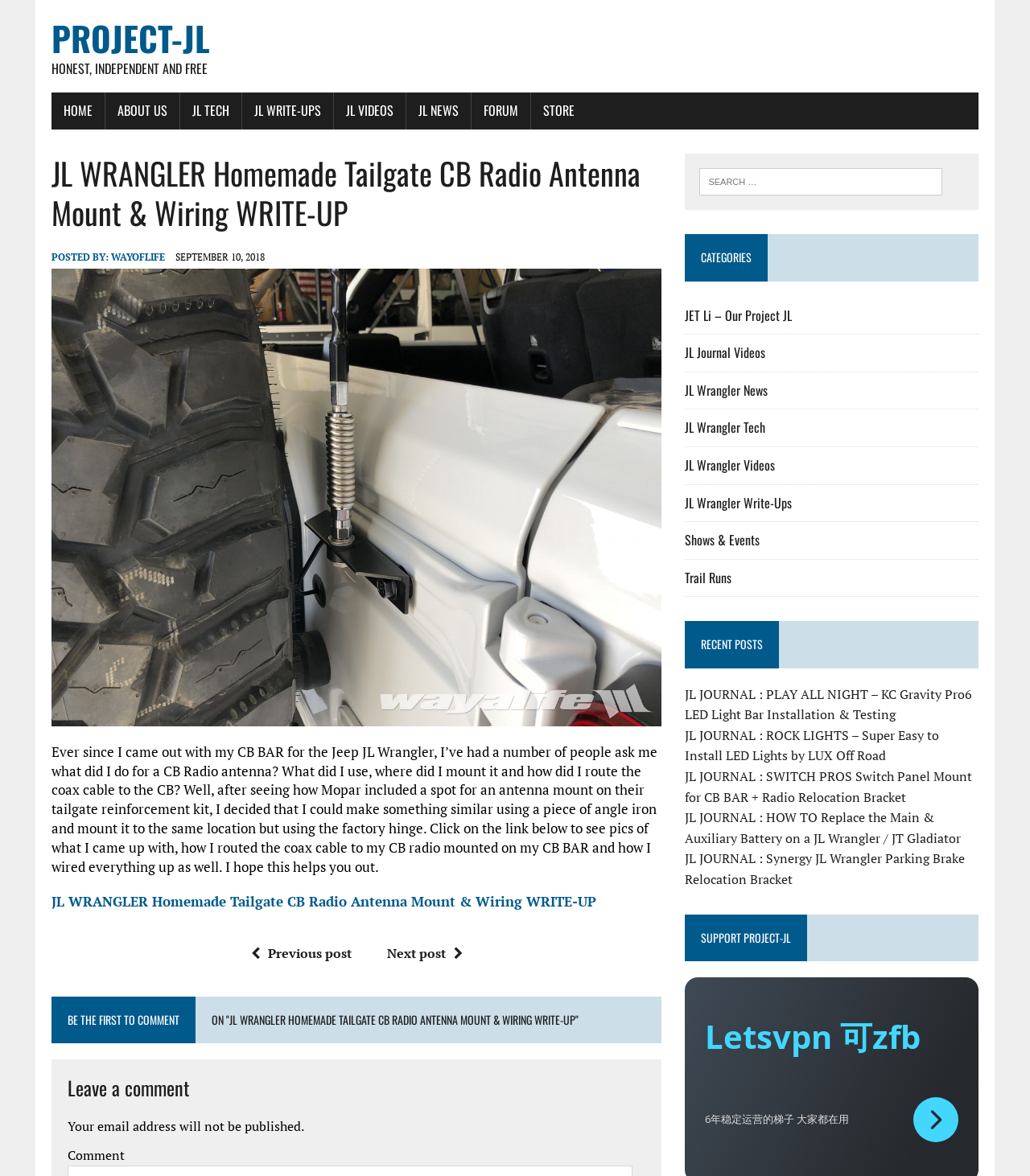Determine the bounding box coordinates for the UI element matching this description: "Trail Runs".

[0.665, 0.483, 0.71, 0.499]